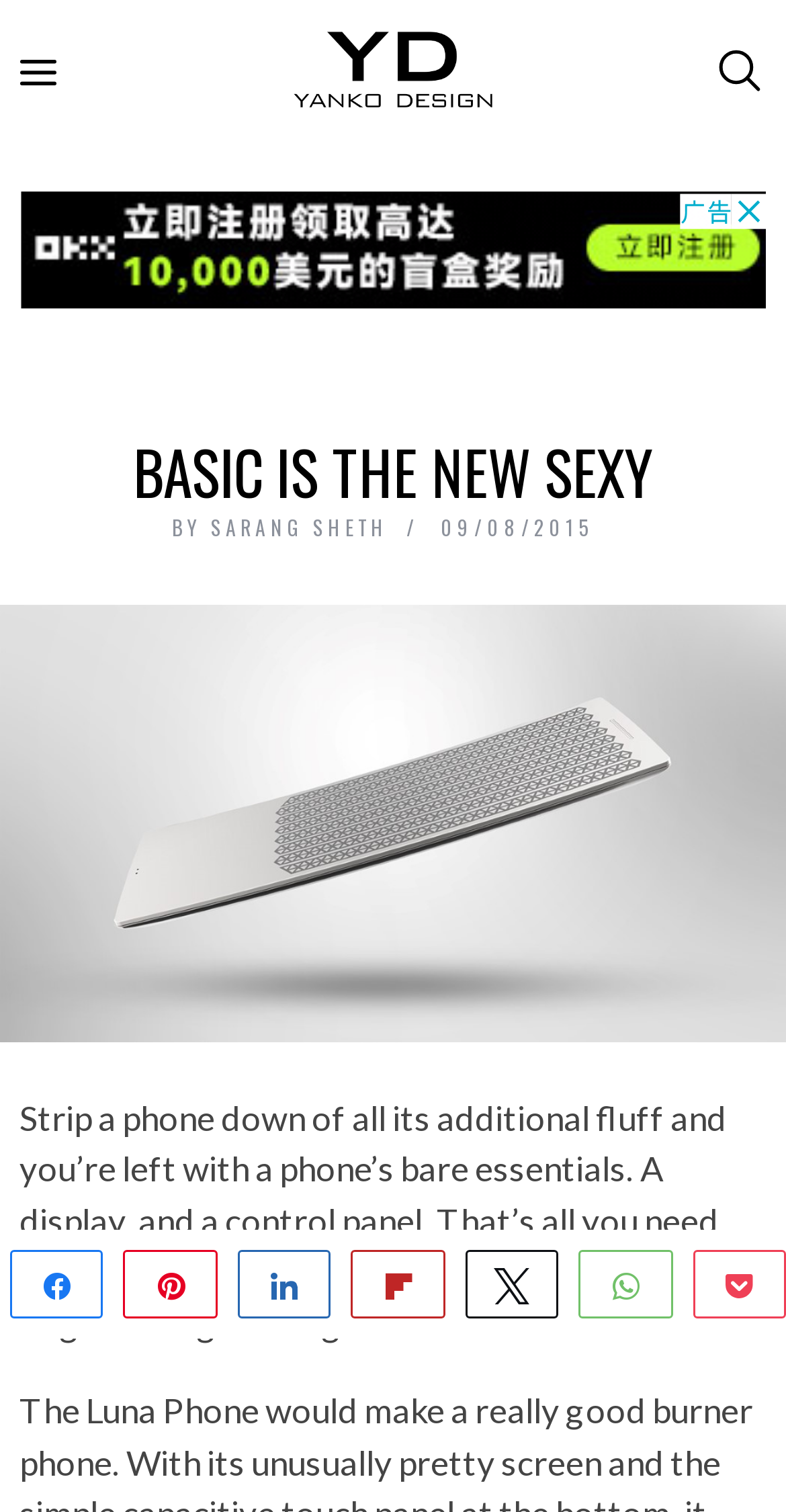Please find the bounding box coordinates (top-left x, top-left y, bottom-right x, bottom-right y) in the screenshot for the UI element described as follows: WhatsApp

[0.739, 0.828, 0.853, 0.868]